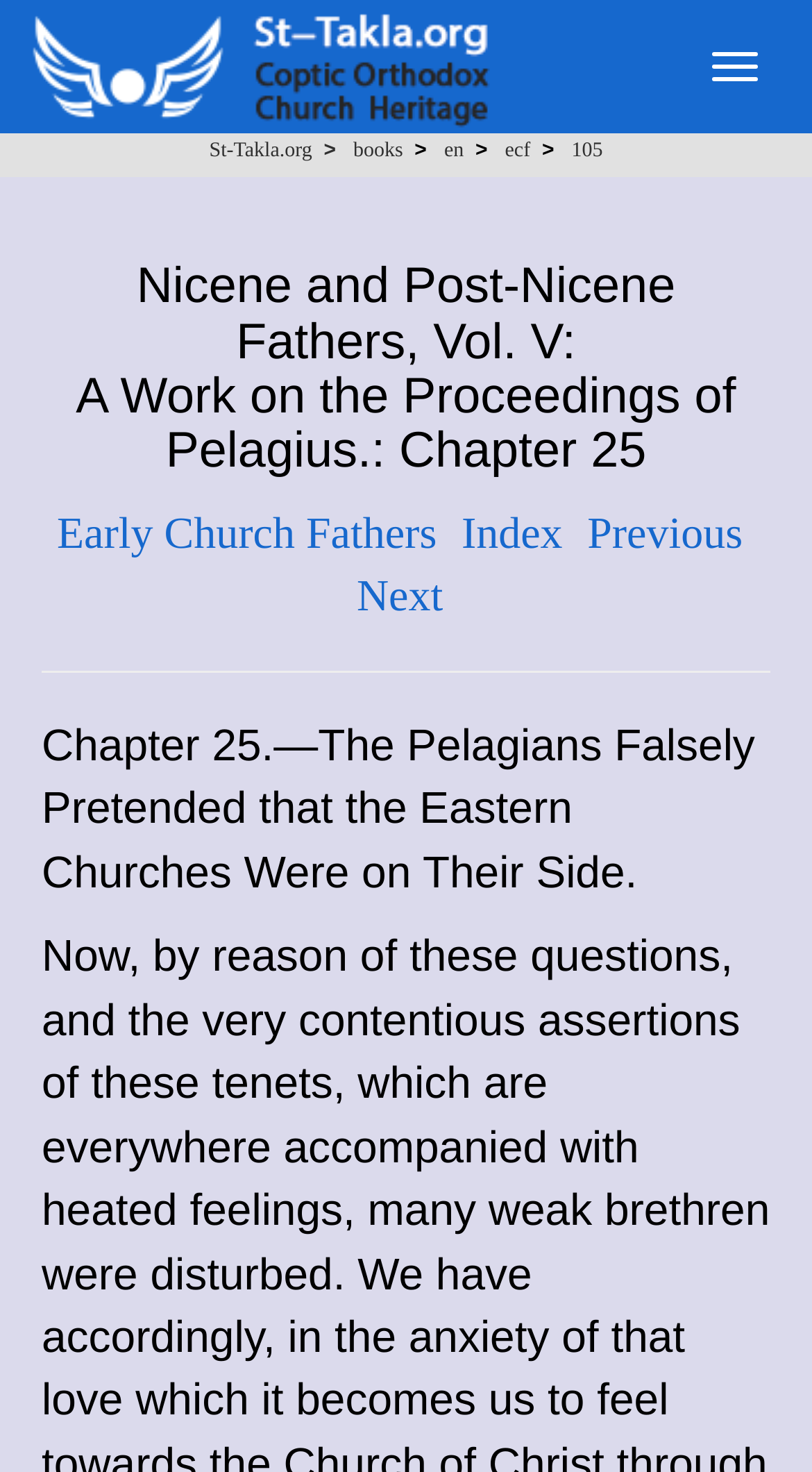Locate the bounding box coordinates of the item that should be clicked to fulfill the instruction: "Go to Next chapter".

[0.439, 0.388, 0.546, 0.422]